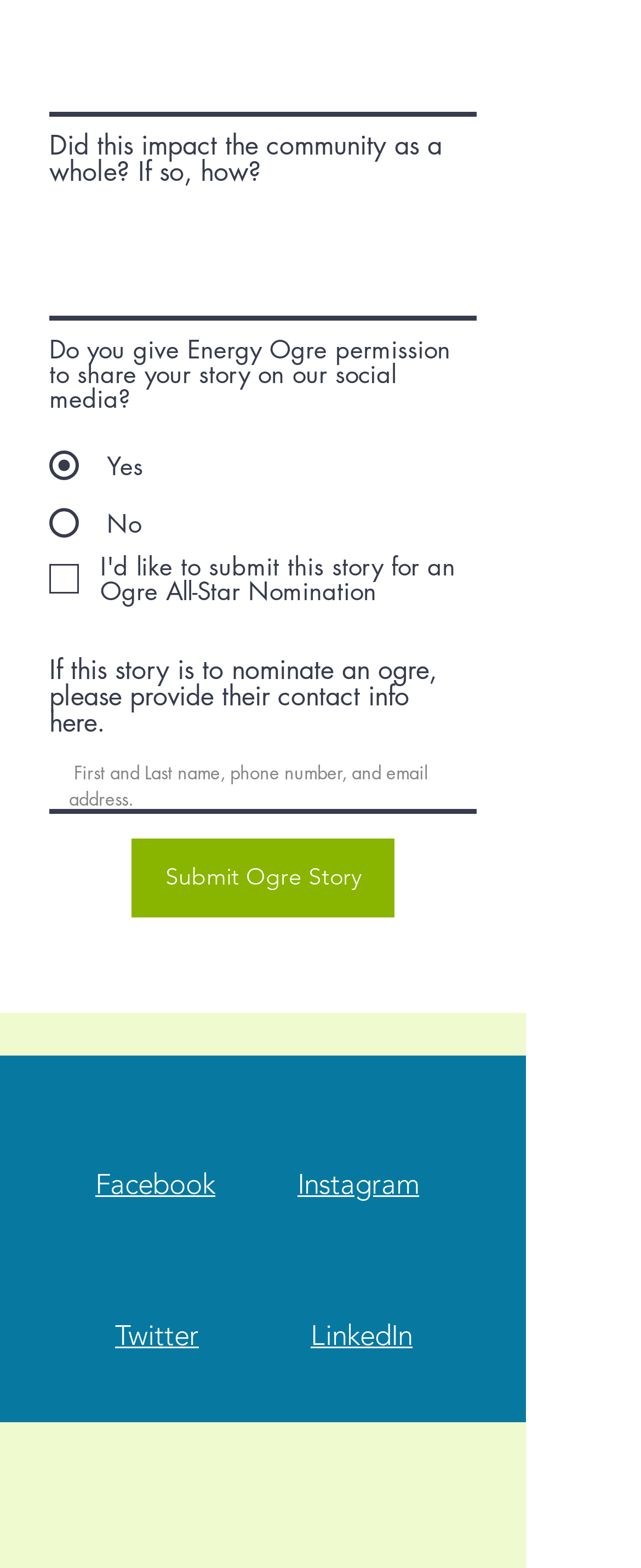Please find the bounding box for the UI element described by: "LinkedIn".

[0.485, 0.841, 0.644, 0.862]